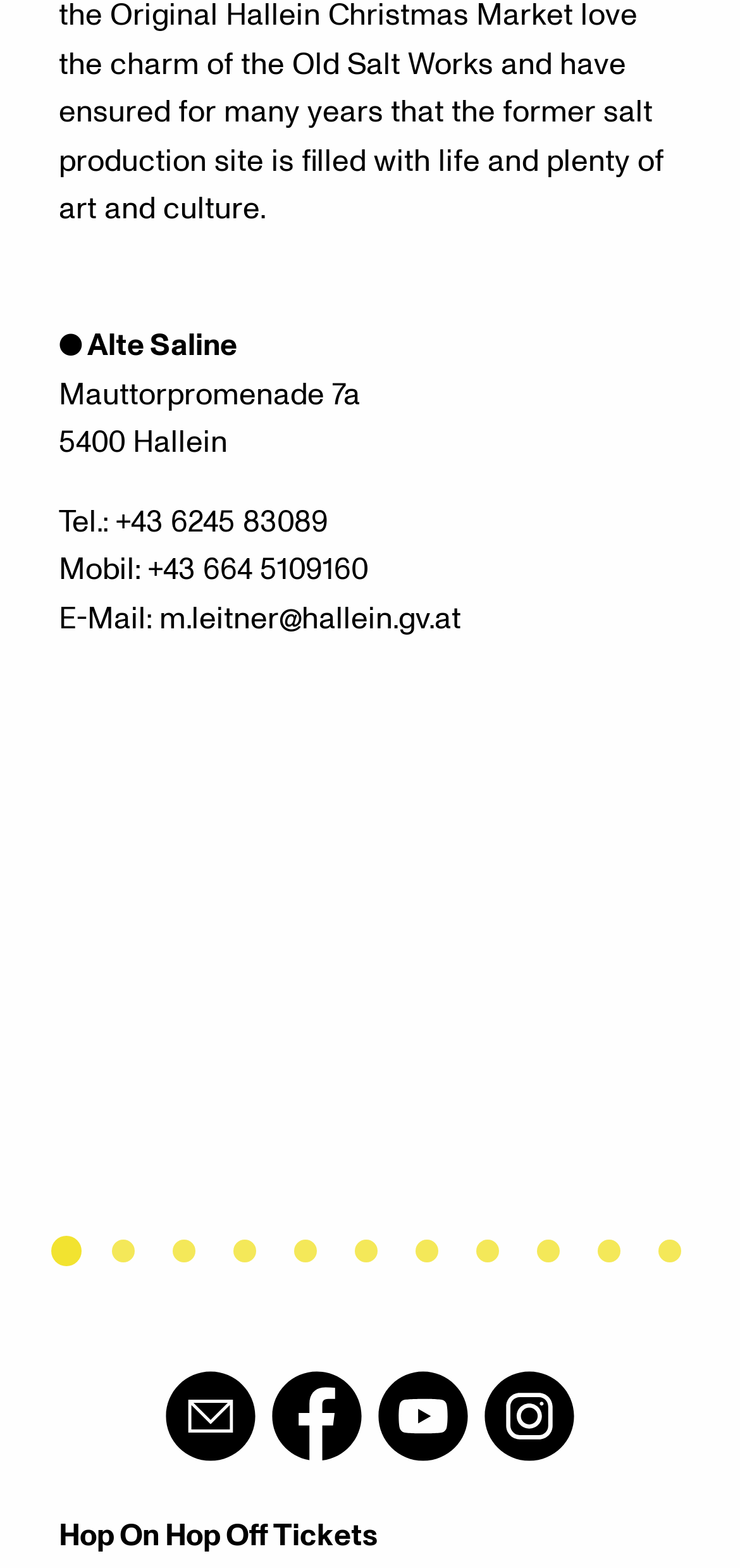Please identify the bounding box coordinates of the region to click in order to complete the task: "Click the link to Hop On Hop Off Tickets". The coordinates must be four float numbers between 0 and 1, specified as [left, top, right, bottom].

[0.079, 0.967, 0.51, 0.993]